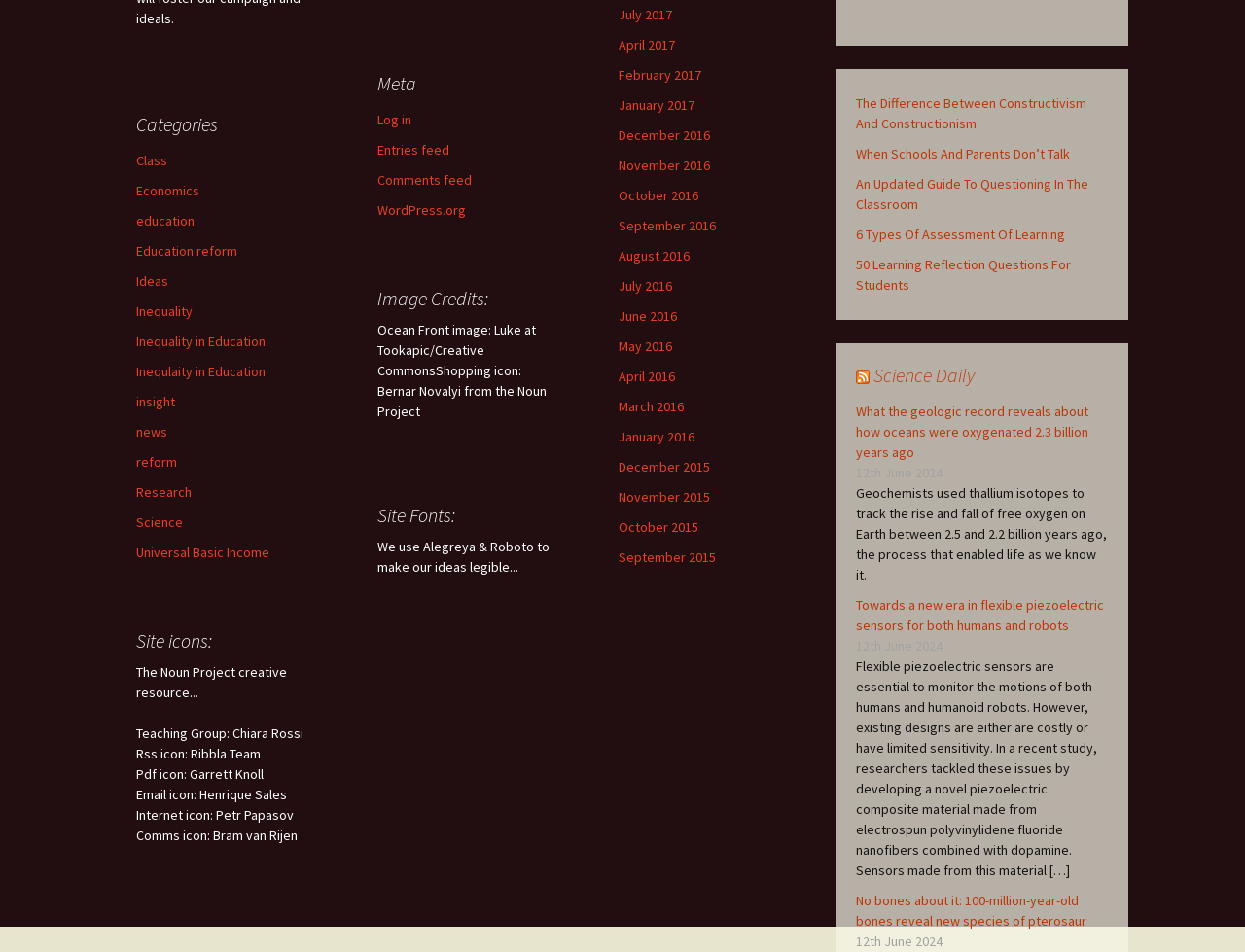Please identify the bounding box coordinates of the area I need to click to accomplish the following instruction: "Click on the 'What the geologic record reveals about how oceans were oxygenated 2.3 billion years ago' link".

[0.688, 0.423, 0.874, 0.484]